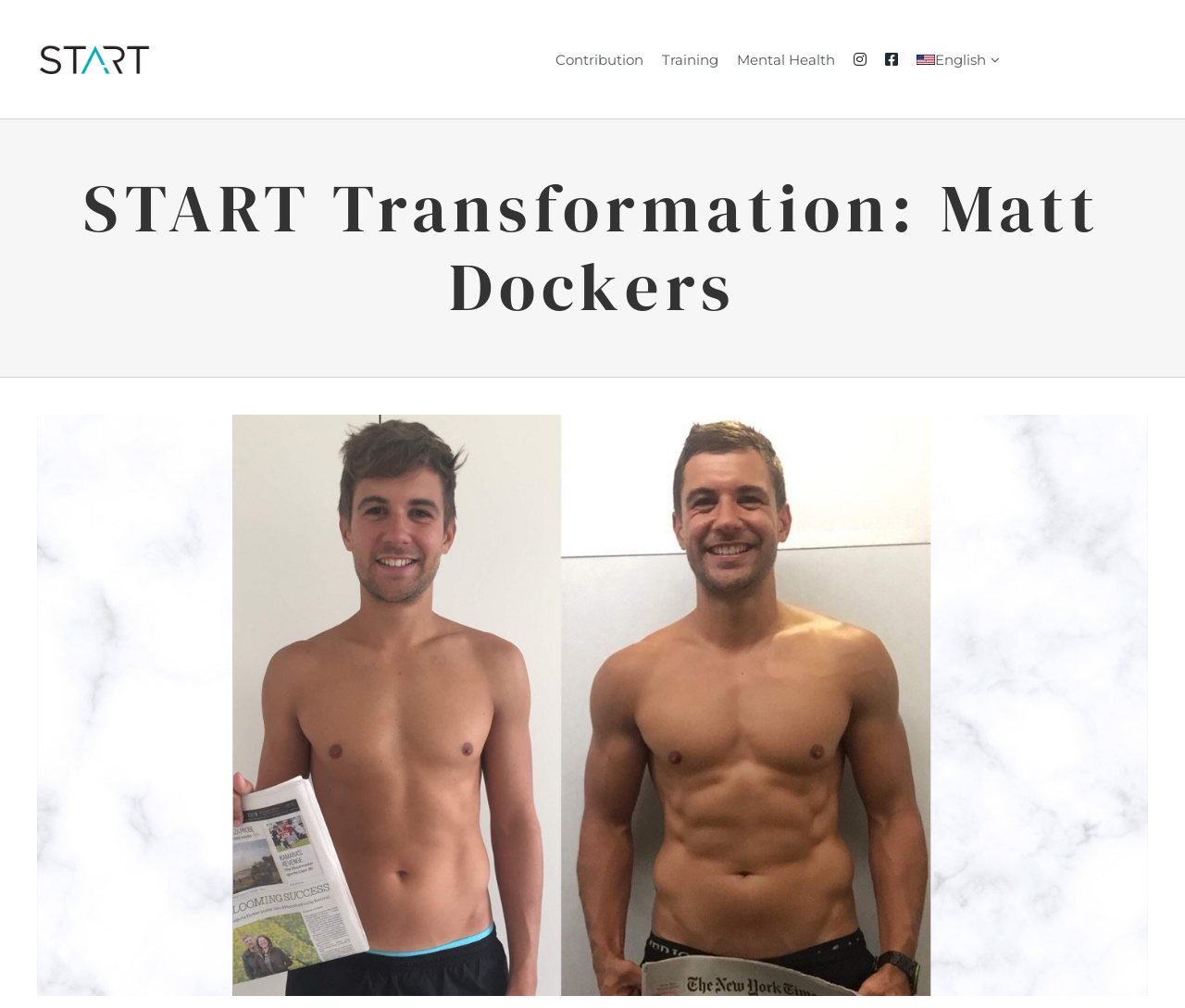Please reply with a single word or brief phrase to the question: 
What is the purpose of the button with the flag icon?

Open submenu